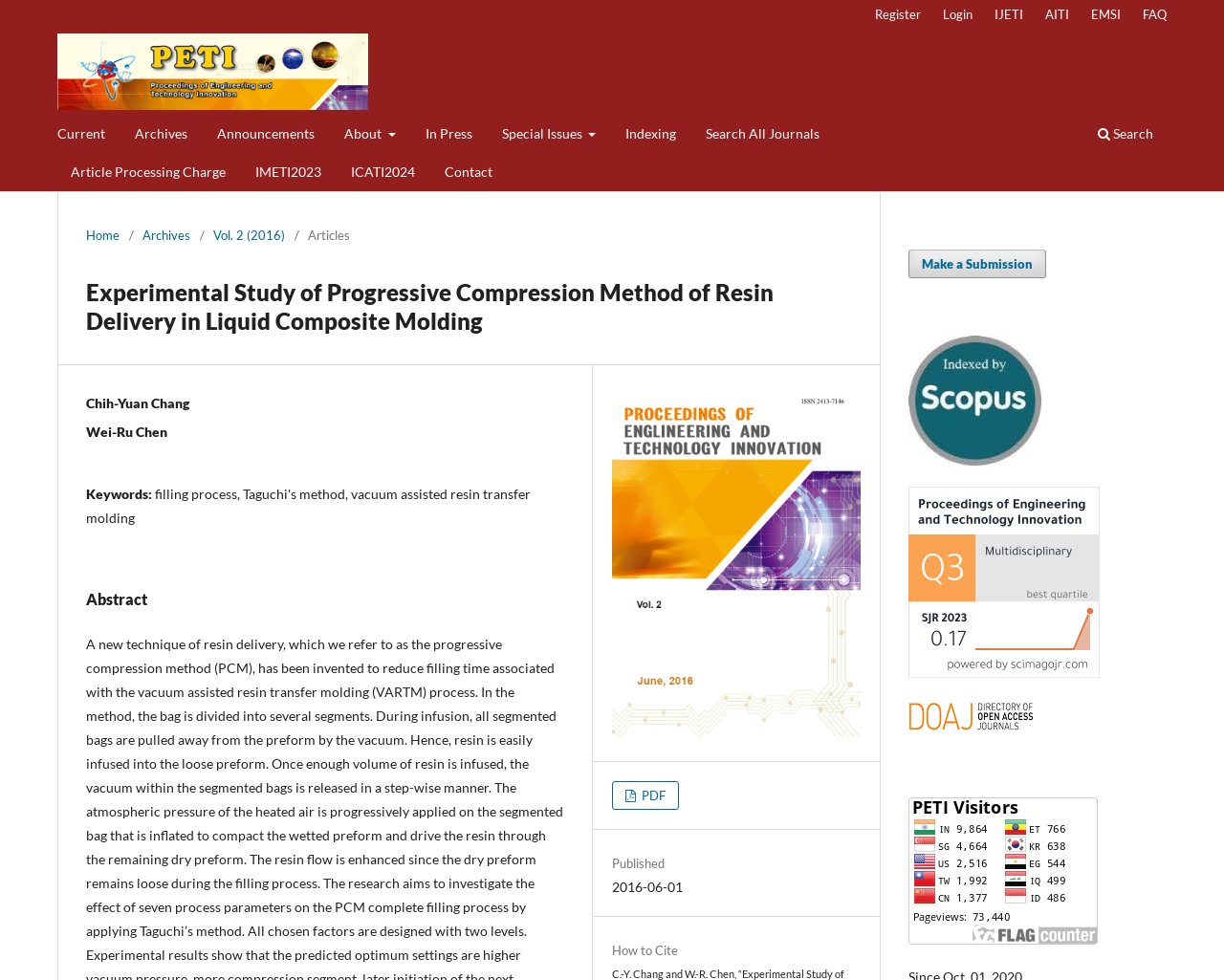Determine the bounding box coordinates of the target area to click to execute the following instruction: "Download article in PDF."

[0.5, 0.797, 0.555, 0.826]